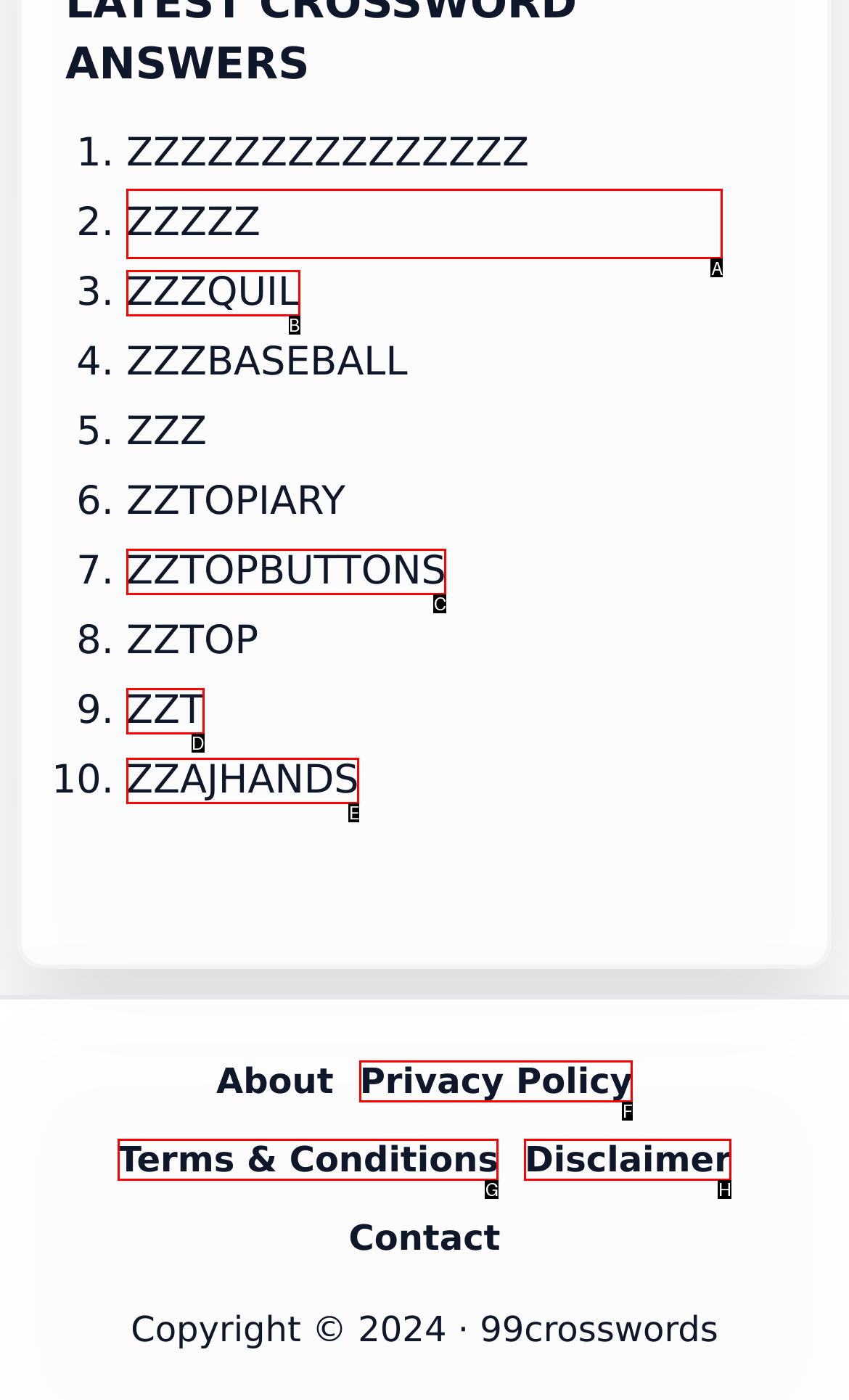Identify the correct option to click in order to accomplish the task: Read the second article Provide your answer with the letter of the selected choice.

A